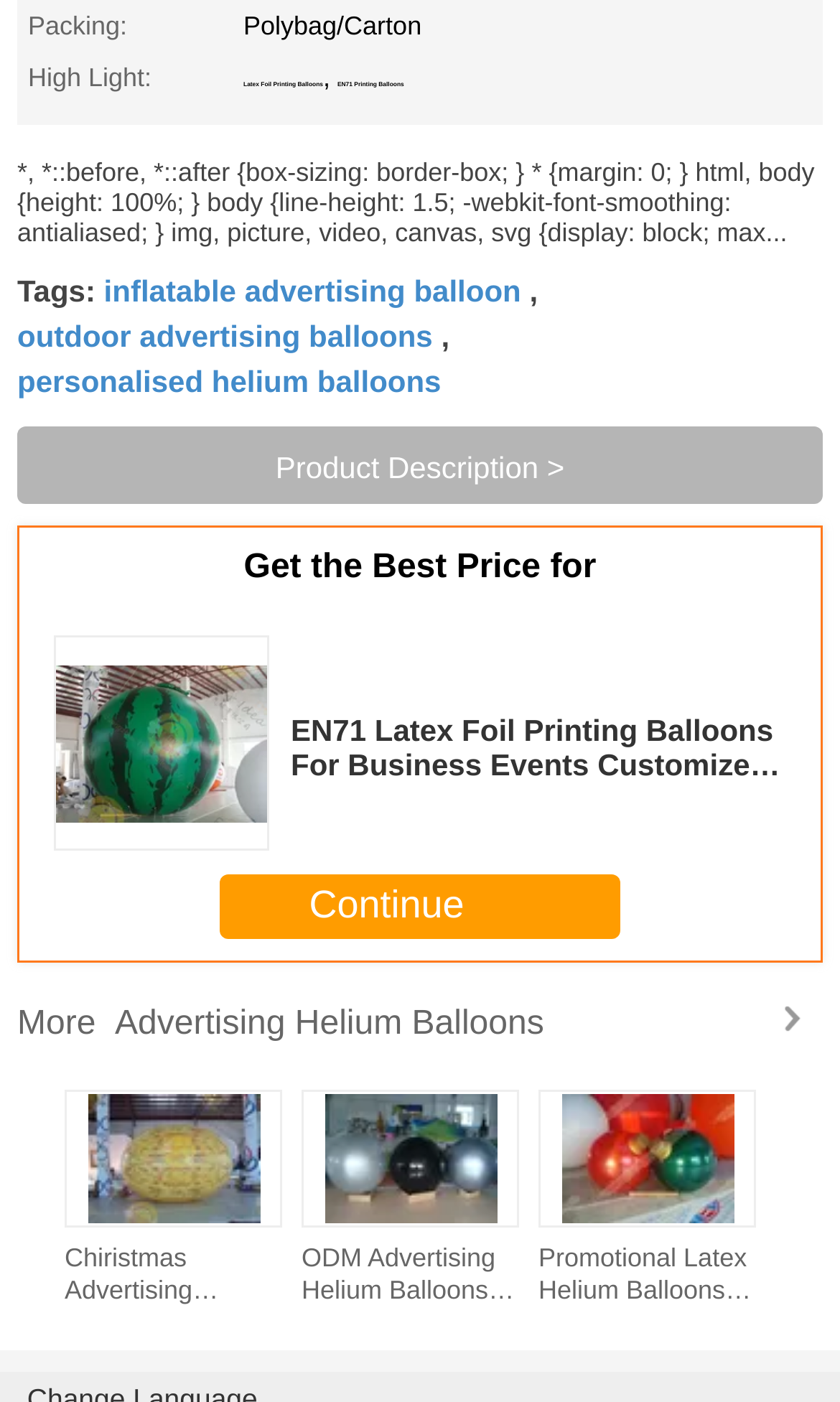What is the purpose of the balloons? Examine the screenshot and reply using just one word or a brief phrase.

Advertising